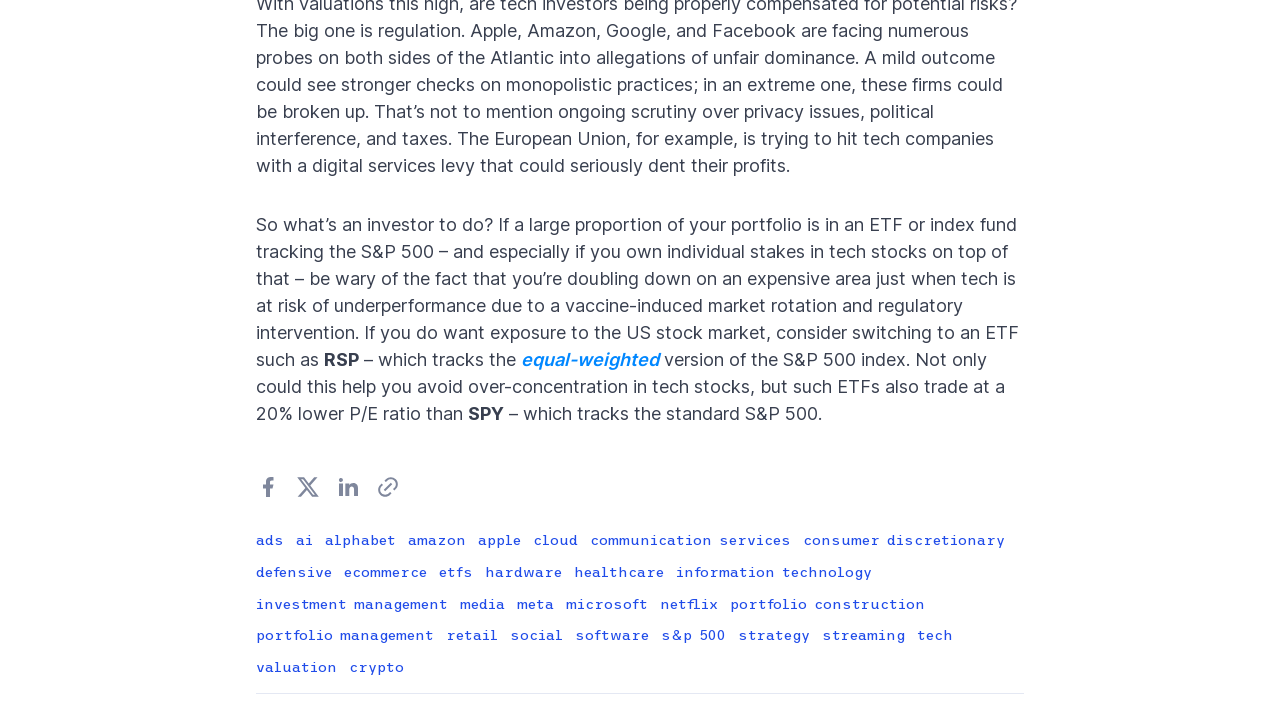Please predict the bounding box coordinates of the element's region where a click is necessary to complete the following instruction: "Click on the 'equal-weighted' link". The coordinates should be represented by four float numbers between 0 and 1, i.e., [left, top, right, bottom].

[0.407, 0.487, 0.515, 0.516]